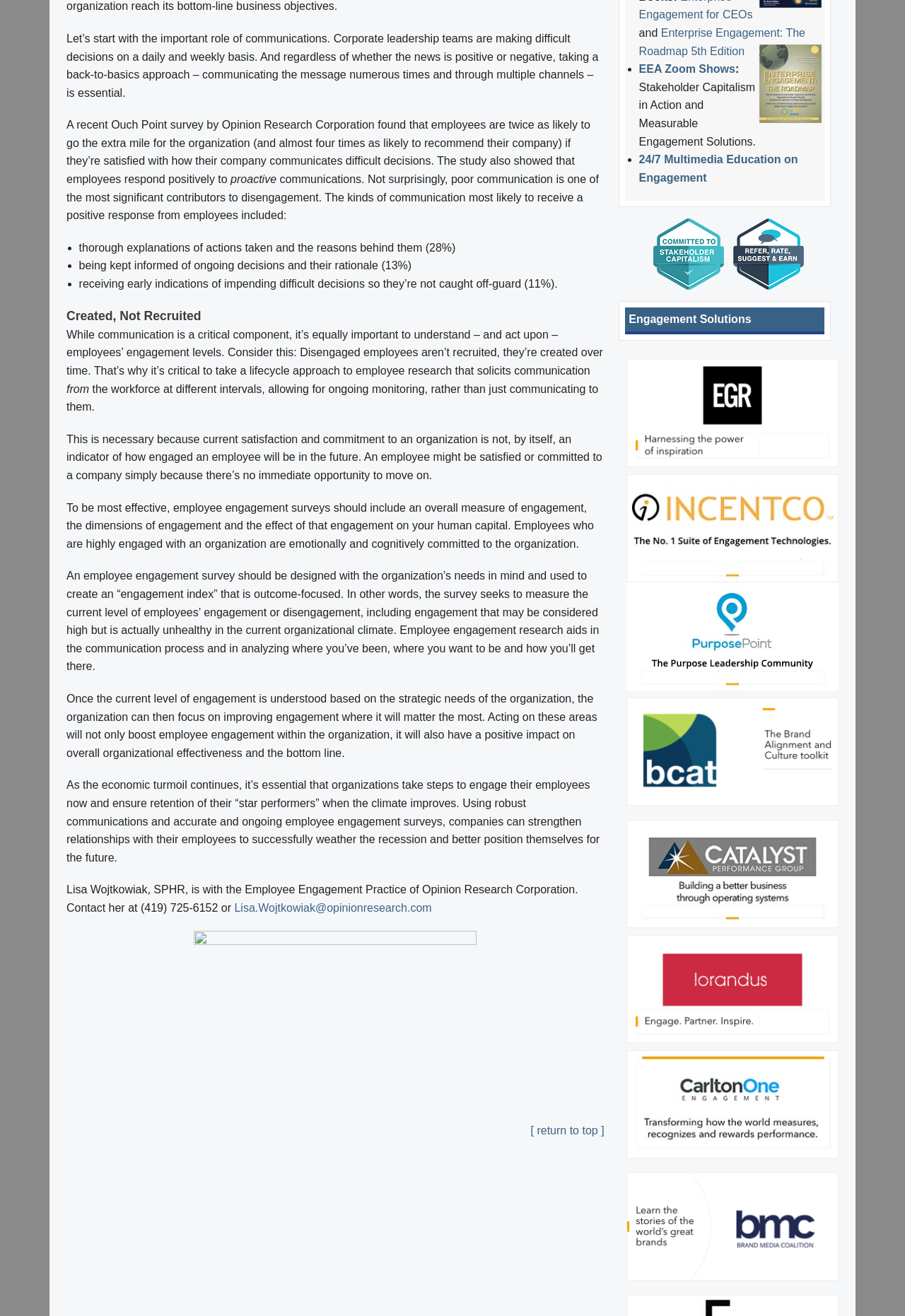Given the element description, predict the bounding box coordinates in the format (top-left x, top-left y, bottom-right x, bottom-right y). Make sure all values are between 0 and 1. Here is the element description: My account

None